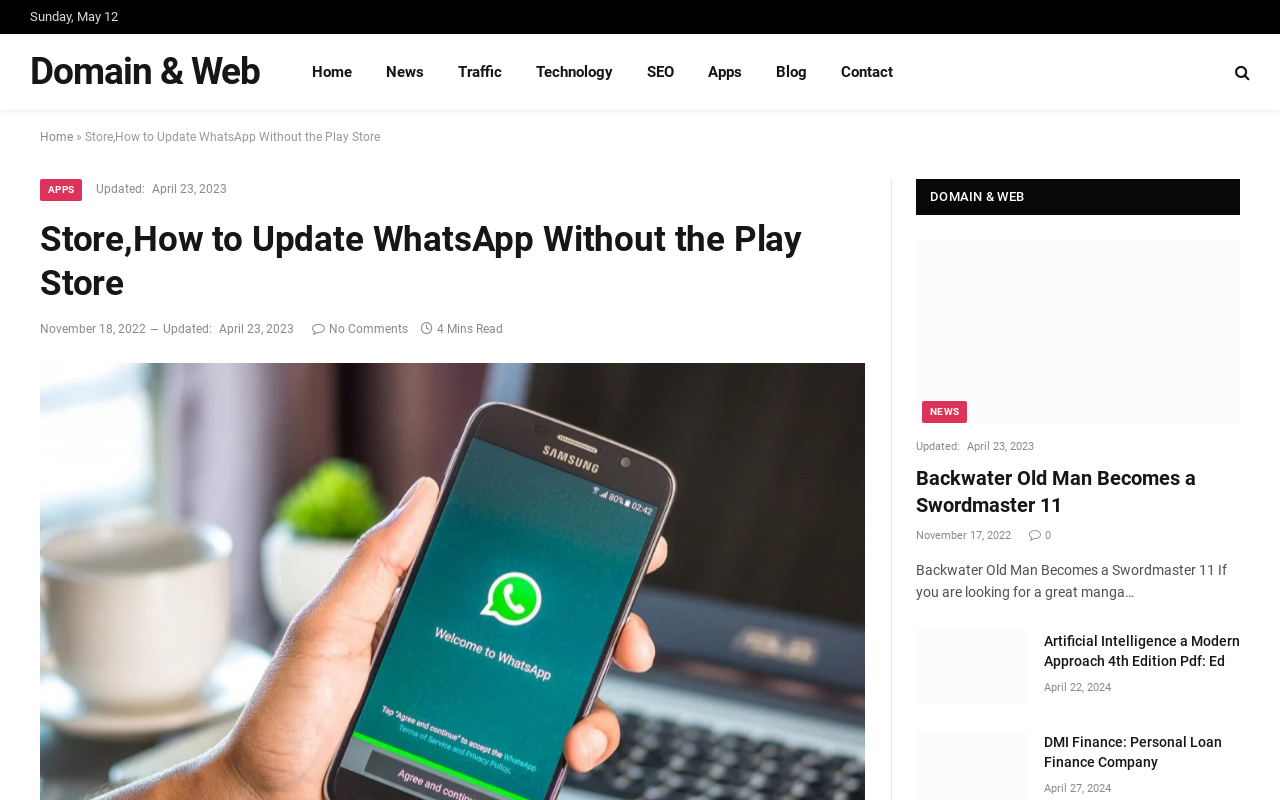Provide your answer in one word or a succinct phrase for the question: 
What is the name of the website?

Domain & Web